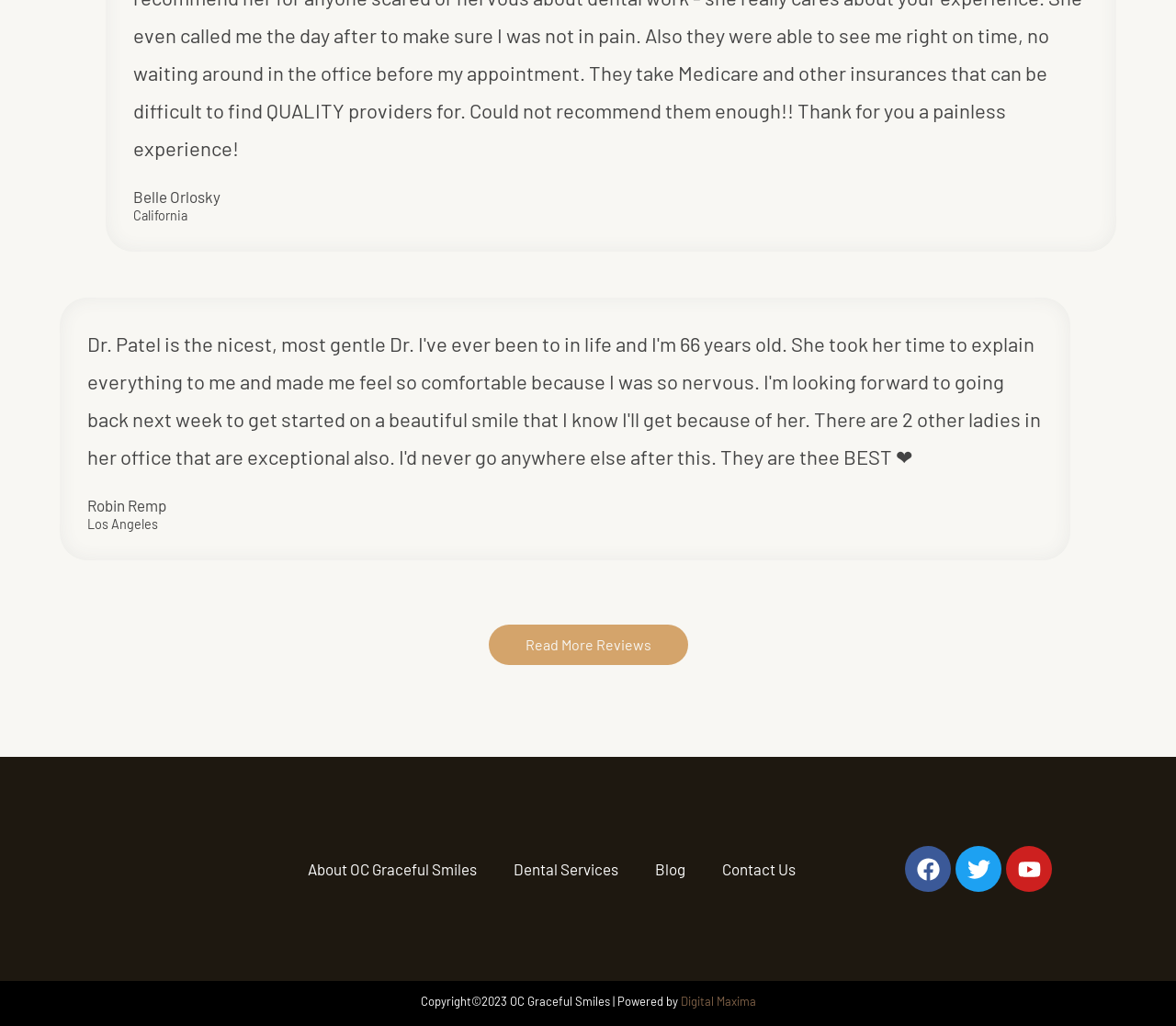Locate the bounding box coordinates of the element's region that should be clicked to carry out the following instruction: "Click on 'Read More Reviews'". The coordinates need to be four float numbers between 0 and 1, i.e., [left, top, right, bottom].

[0.415, 0.609, 0.585, 0.648]